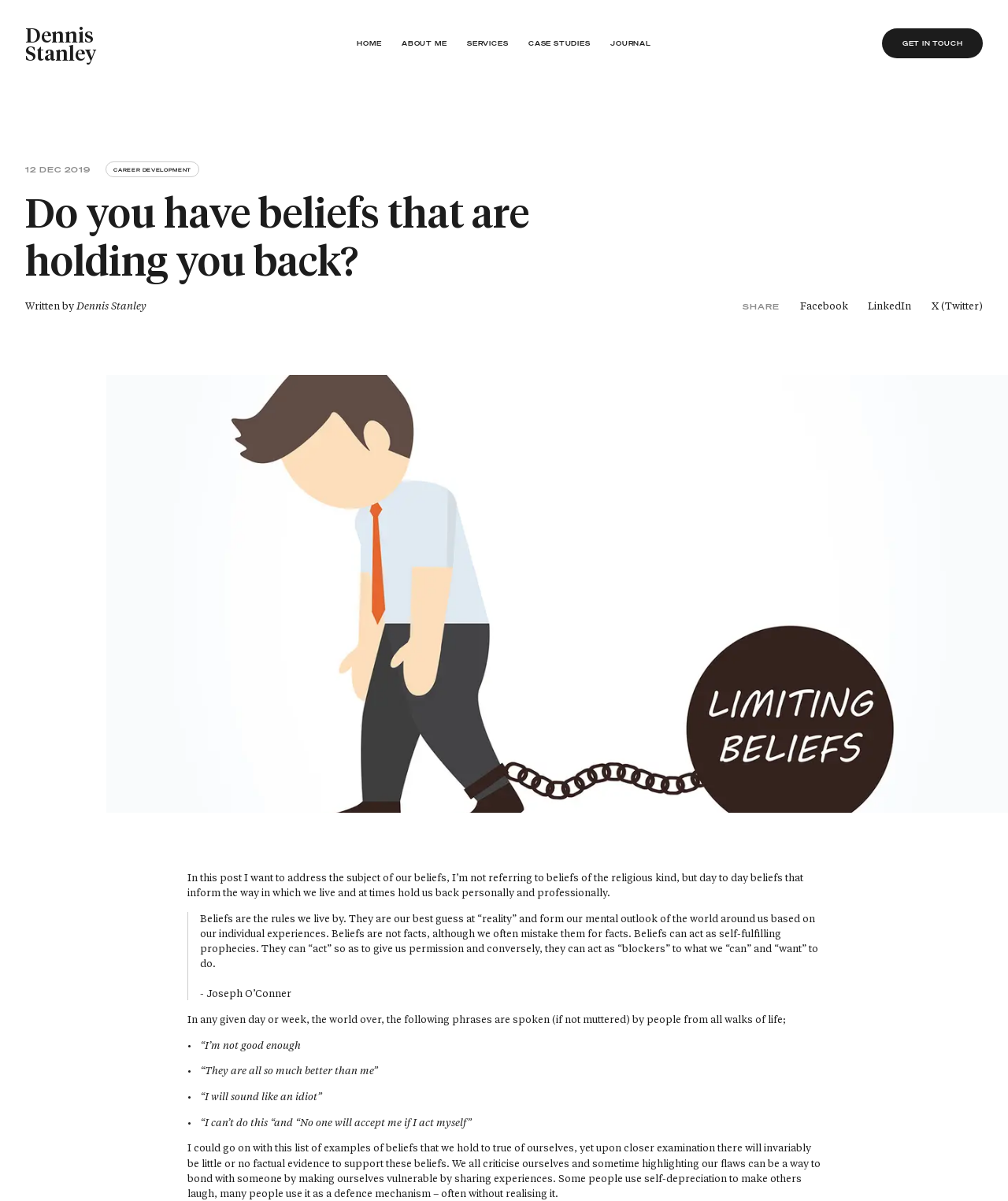Pinpoint the bounding box coordinates of the clickable area necessary to execute the following instruction: "Share the post on Facebook". The coordinates should be given as four float numbers between 0 and 1, namely [left, top, right, bottom].

[0.794, 0.251, 0.841, 0.259]